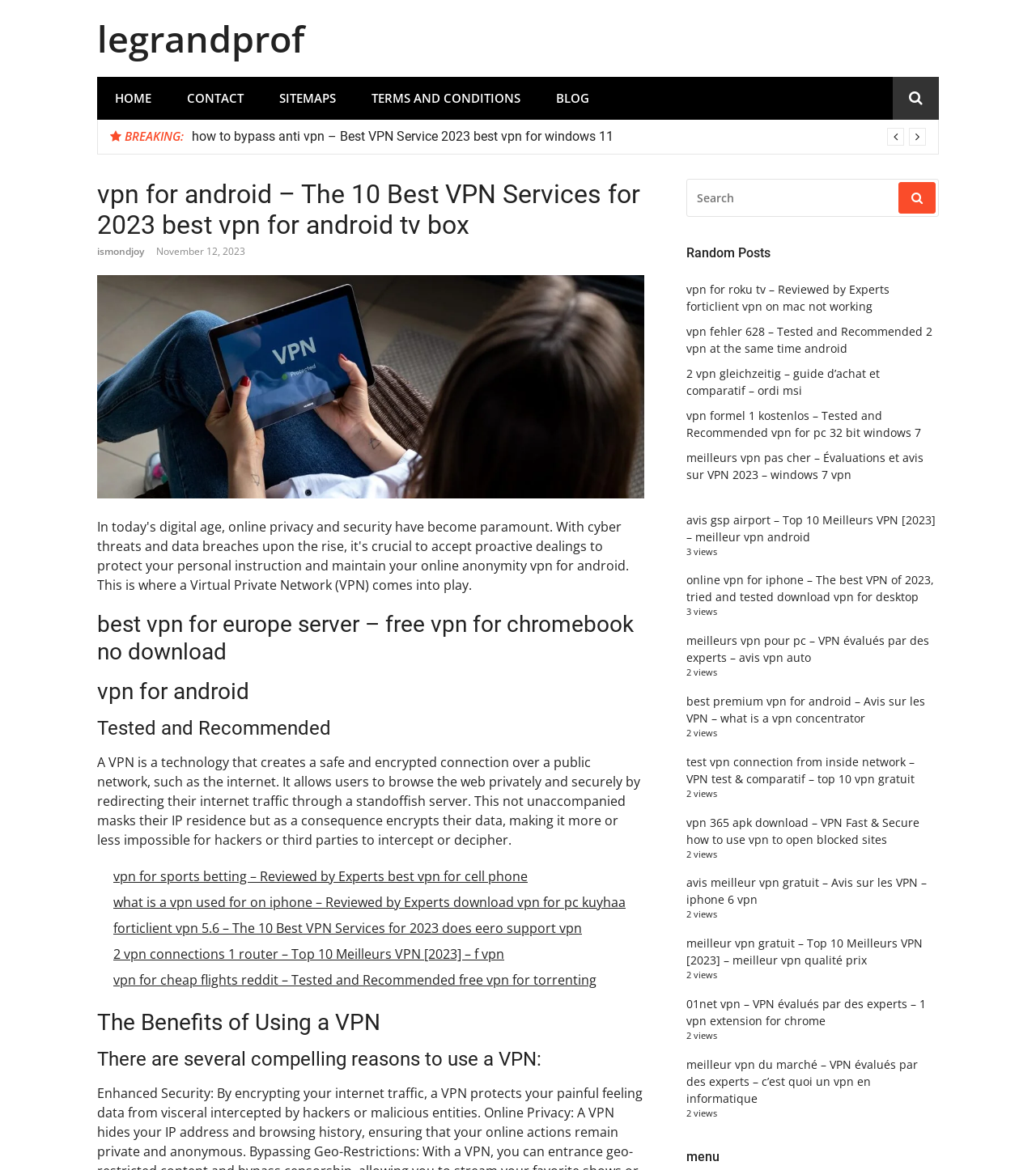Refer to the image and provide a thorough answer to this question:
What is the position of the 'SEARCH FOR:' text?

I analyzed the bounding box coordinates and found that the 'SEARCH FOR:' text is located at the top-right section of the webpage, with coordinates [0.662, 0.152, 0.704, 0.18].